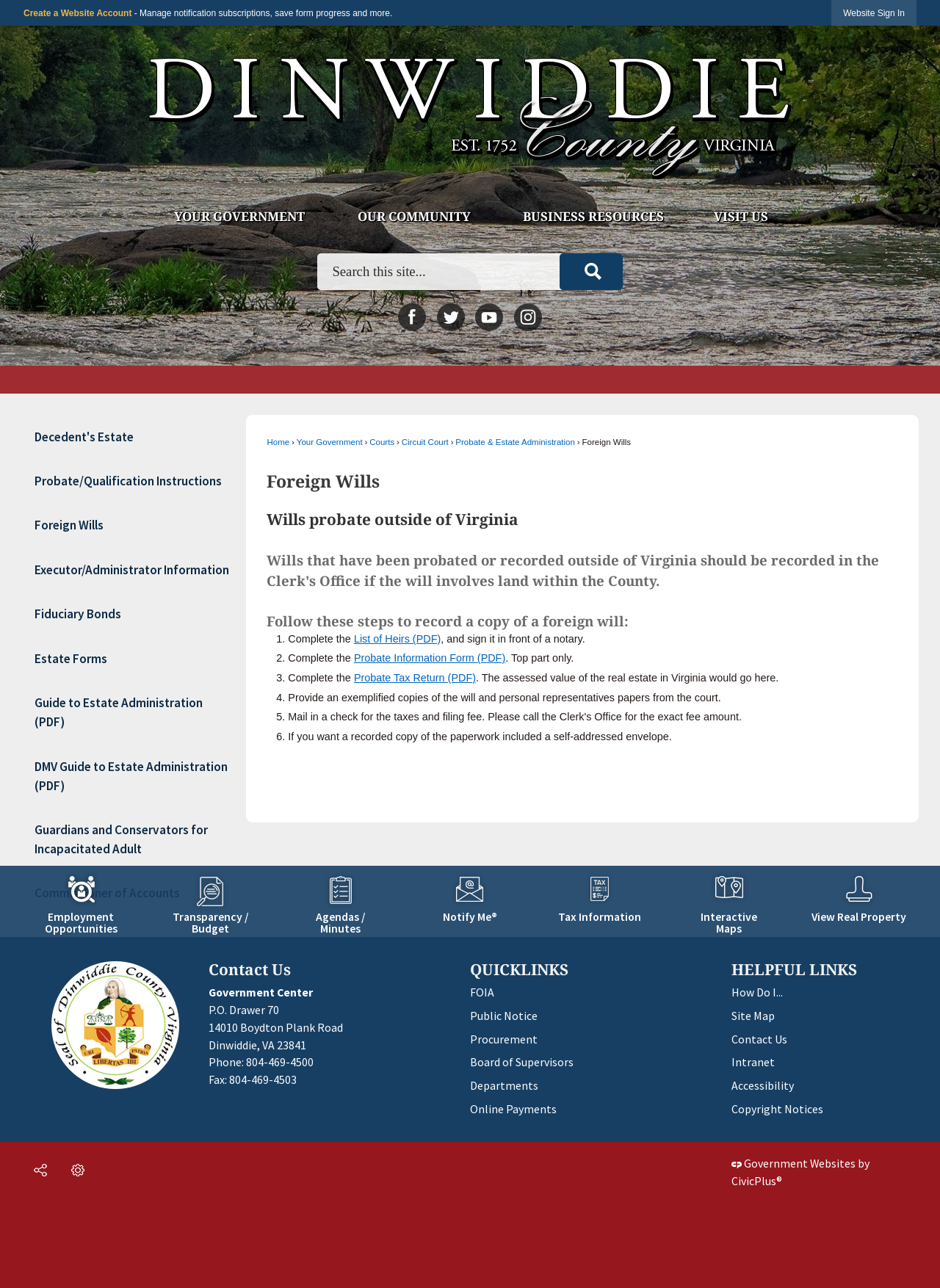What is the purpose of the Probate Tax Return?
Please provide a single word or phrase as your answer based on the screenshot.

To determine the assessed value of real estate